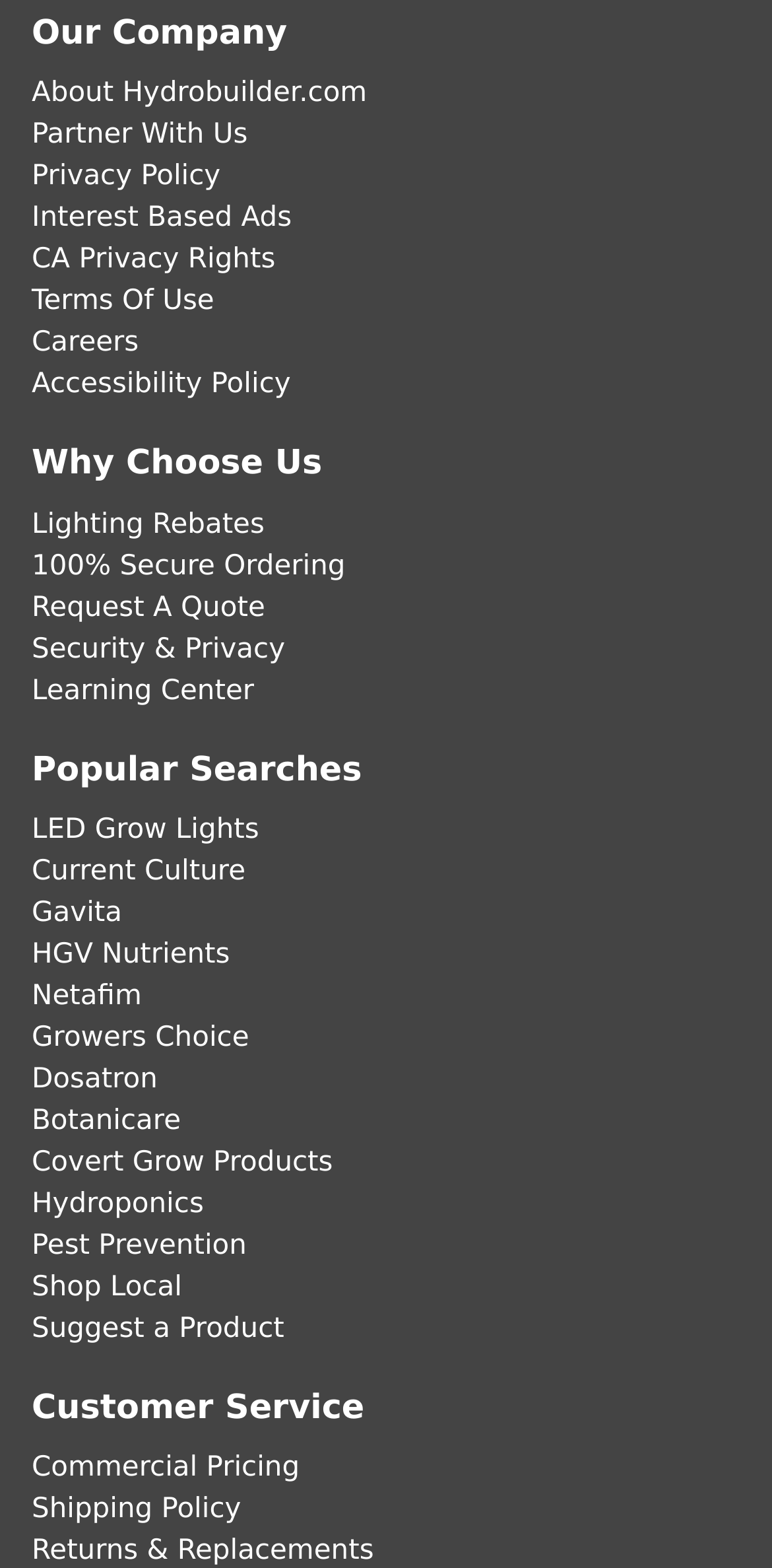Utilize the details in the image to give a detailed response to the question: What is the purpose of the 'Request A Quote' link?

The 'Request A Quote' link is located in the middle of the webpage, suggesting that it is a call-to-action for users to request a quote for a product or service, likely related to hydroponics or gardening.